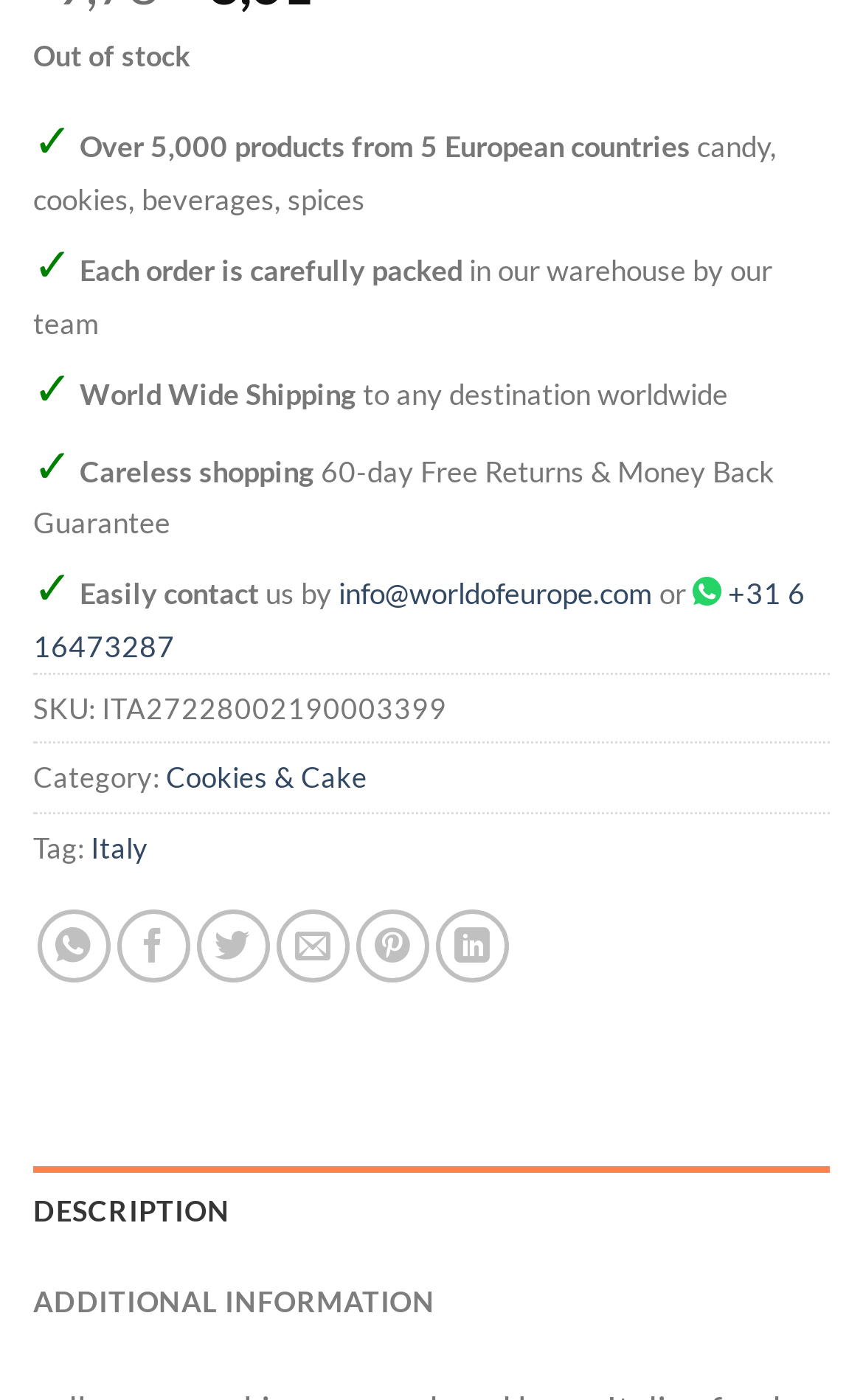Identify the bounding box coordinates of the element to click to follow this instruction: 'View additional information'. Ensure the coordinates are four float values between 0 and 1, provided as [left, top, right, bottom].

[0.038, 0.897, 0.962, 0.961]